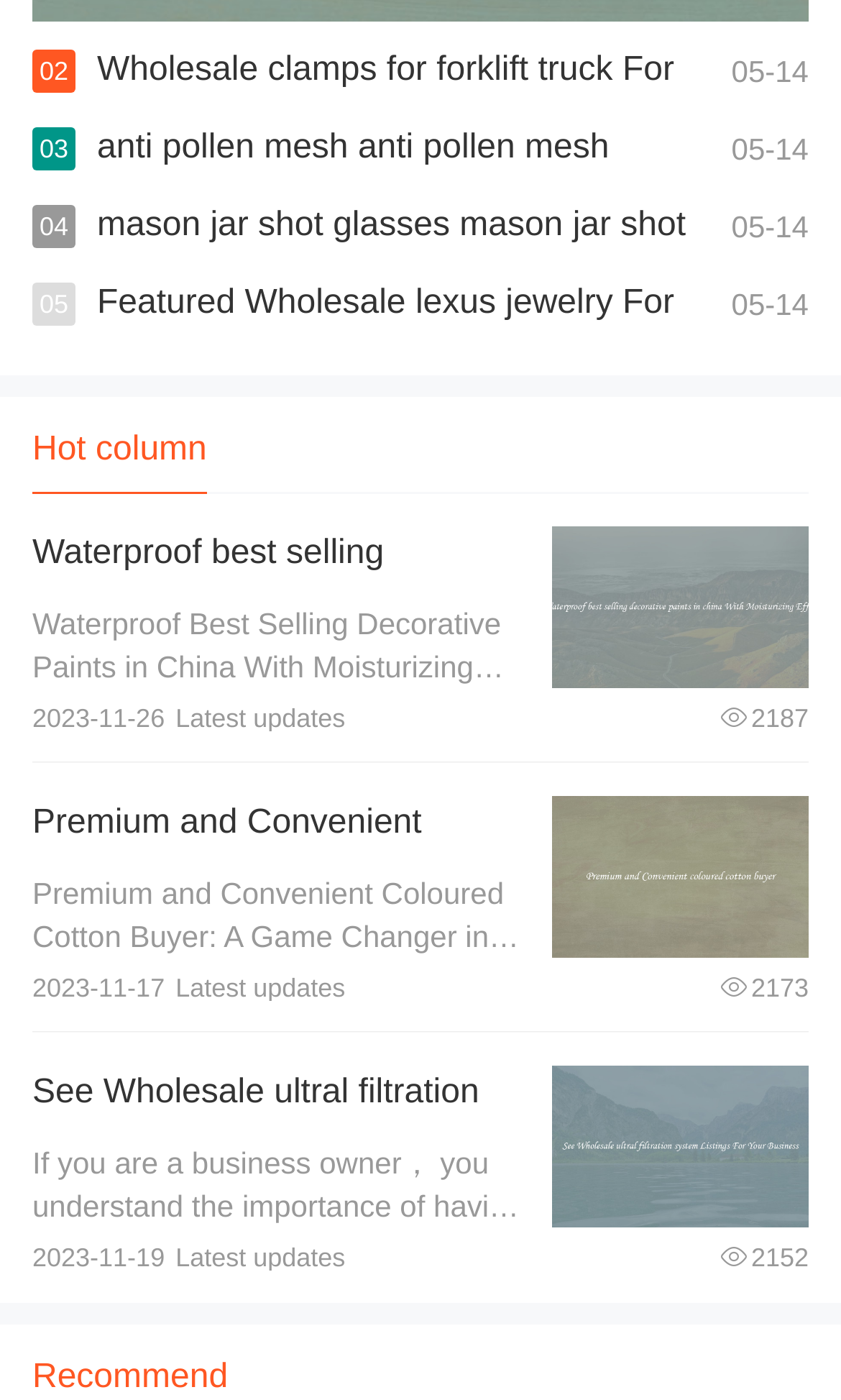Specify the bounding box coordinates of the area that needs to be clicked to achieve the following instruction: "Read about waterproof best selling decorative paints in china".

[0.038, 0.382, 0.595, 0.485]